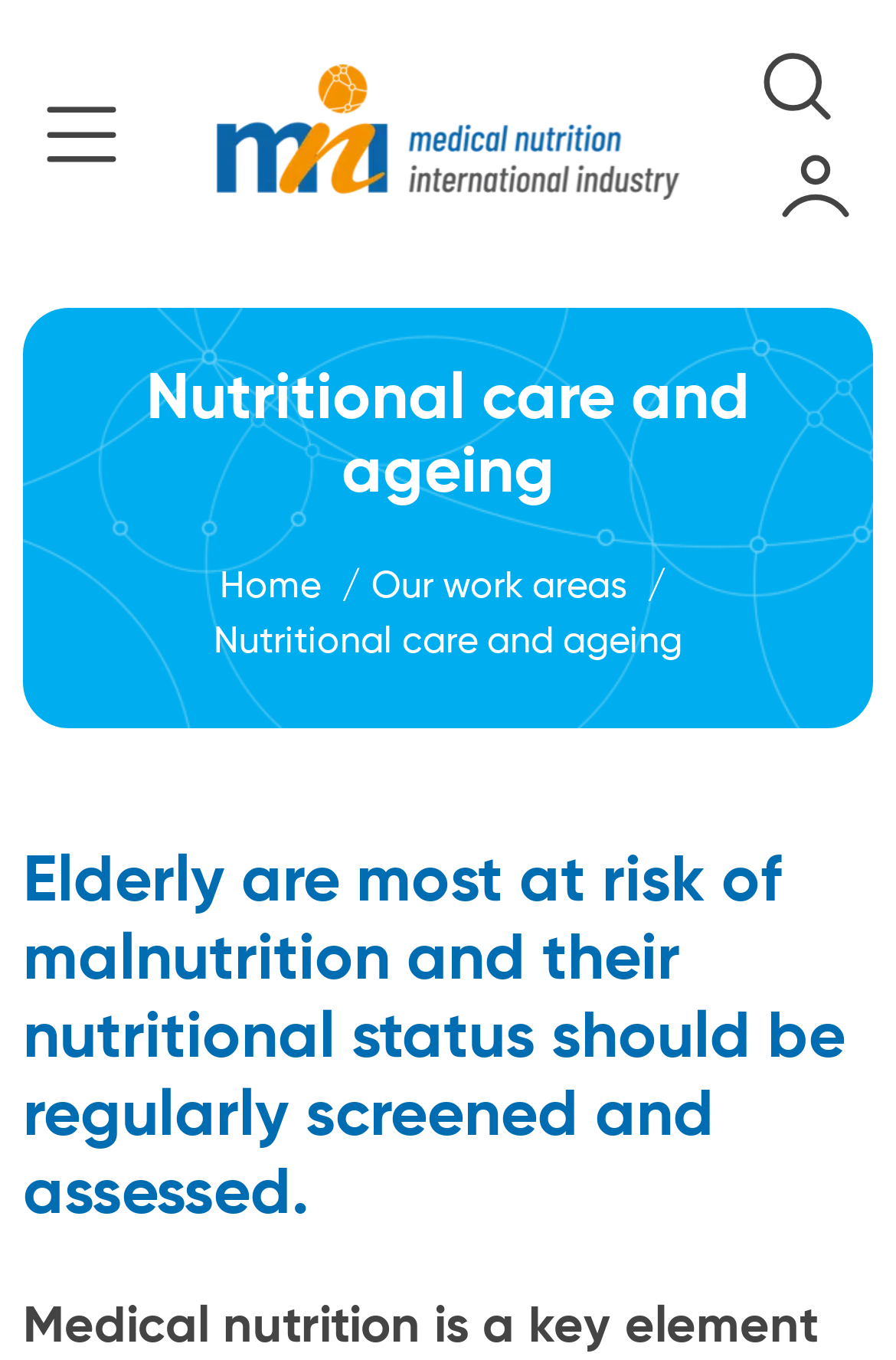Give a detailed account of the webpage, highlighting key information.

The webpage is focused on "Nutritional care and ageing - Medical Nutrition Industry". At the top left, there is a small image. Below it, a prominent link spans across most of the width of the page. To the right of the link, there is a search bar with a "Search" button. 

Further to the right, there is another link accompanied by a small image. Below these elements, a large heading "Nutritional care and ageing" occupies most of the width of the page. Underneath the heading, a navigation breadcrumb is displayed, containing links to "Home" and "Our work areas", as well as a static text "Nutritional care and ageing".

The main content of the page is a heading that summarizes the importance of nutritional care for the elderly, stating that they are most at risk of malnutrition and their nutritional status should be regularly screened and assessed. This heading is positioned at the bottom of the page, spanning almost the entire width.